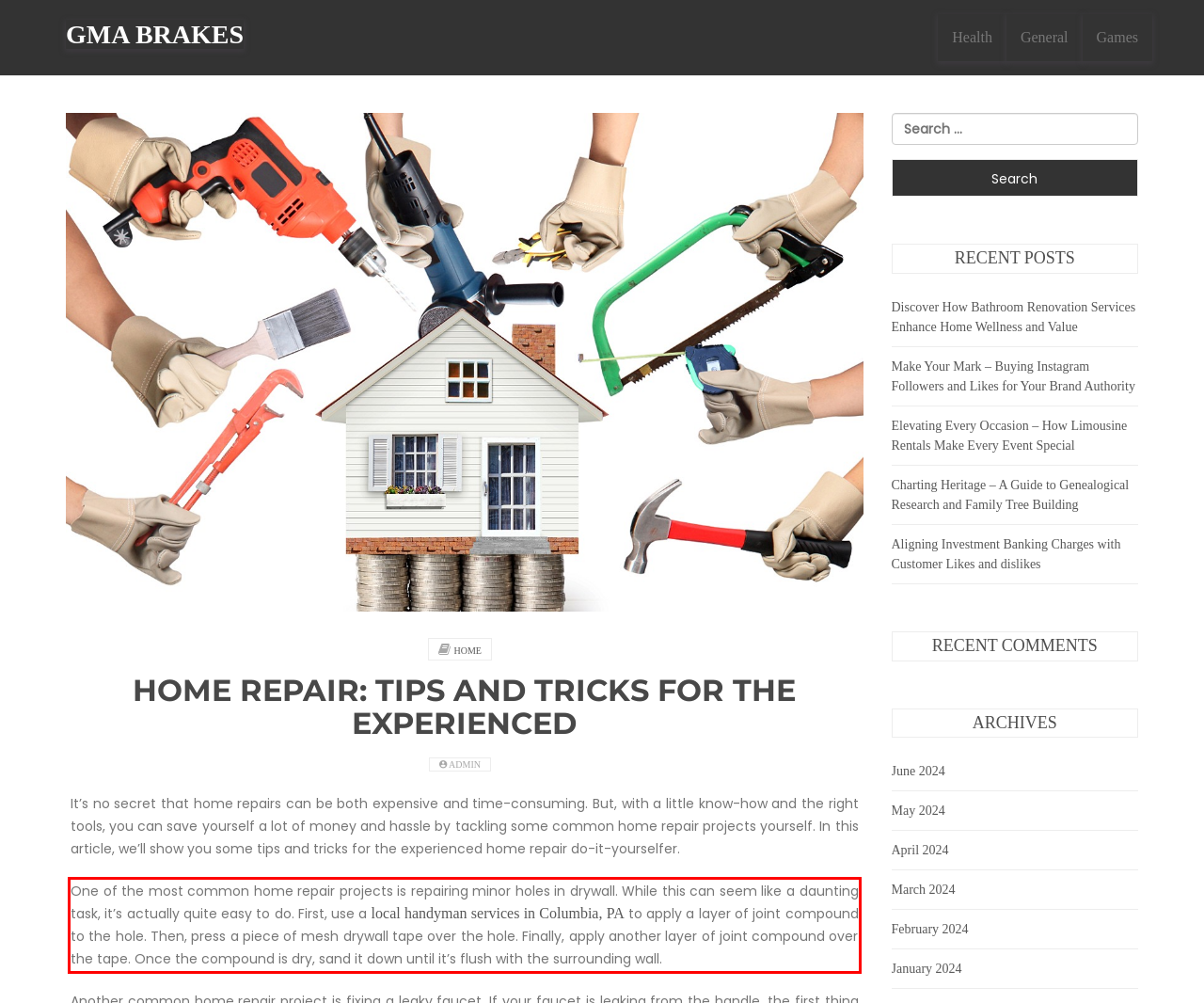Given a webpage screenshot, locate the red bounding box and extract the text content found inside it.

One of the most common home repair projects is repairing minor holes in drywall. While this can seem like a daunting task, it’s actually quite easy to do. First, use a local handyman services in Columbia, PA to apply a layer of joint compound to the hole. Then, press a piece of mesh drywall tape over the hole. Finally, apply another layer of joint compound over the tape. Once the compound is dry, sand it down until it’s flush with the surrounding wall.